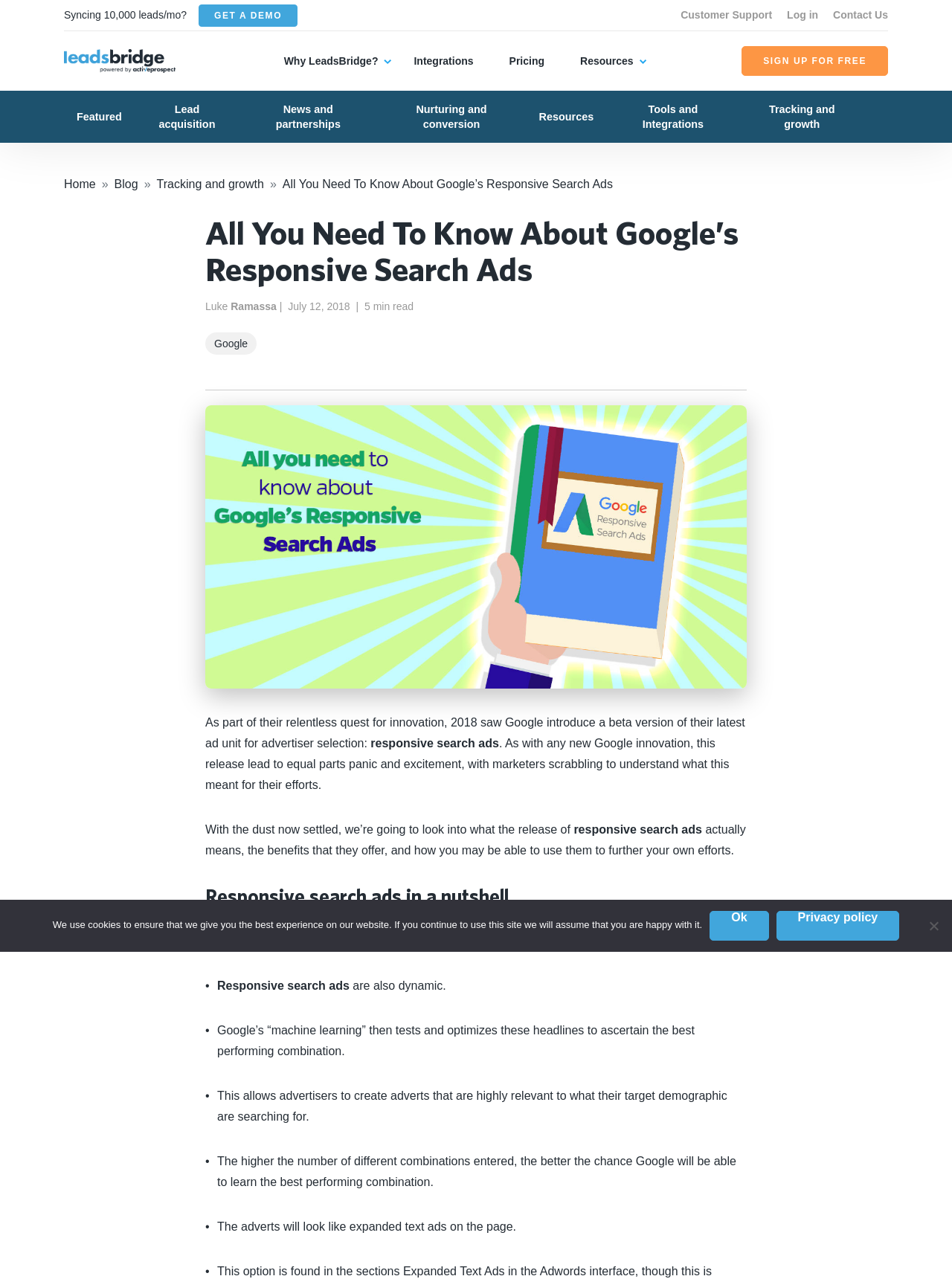Using the provided element description: "Resources", identify the bounding box coordinates. The coordinates should be four floats between 0 and 1 in the order [left, top, right, bottom].

[0.553, 0.071, 0.637, 0.112]